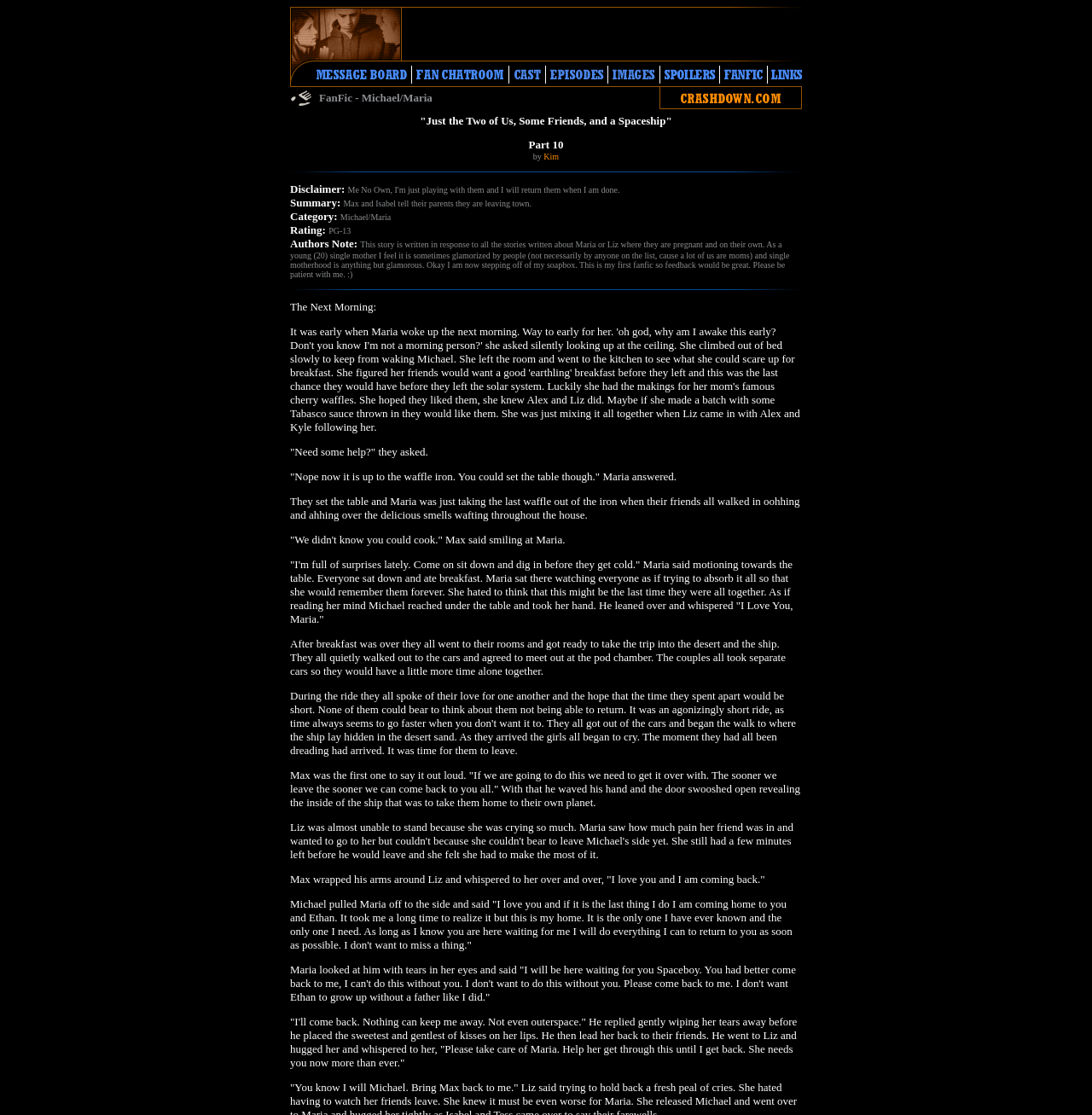What is the rating of the story?
Please provide a single word or phrase in response based on the screenshot.

PG-13